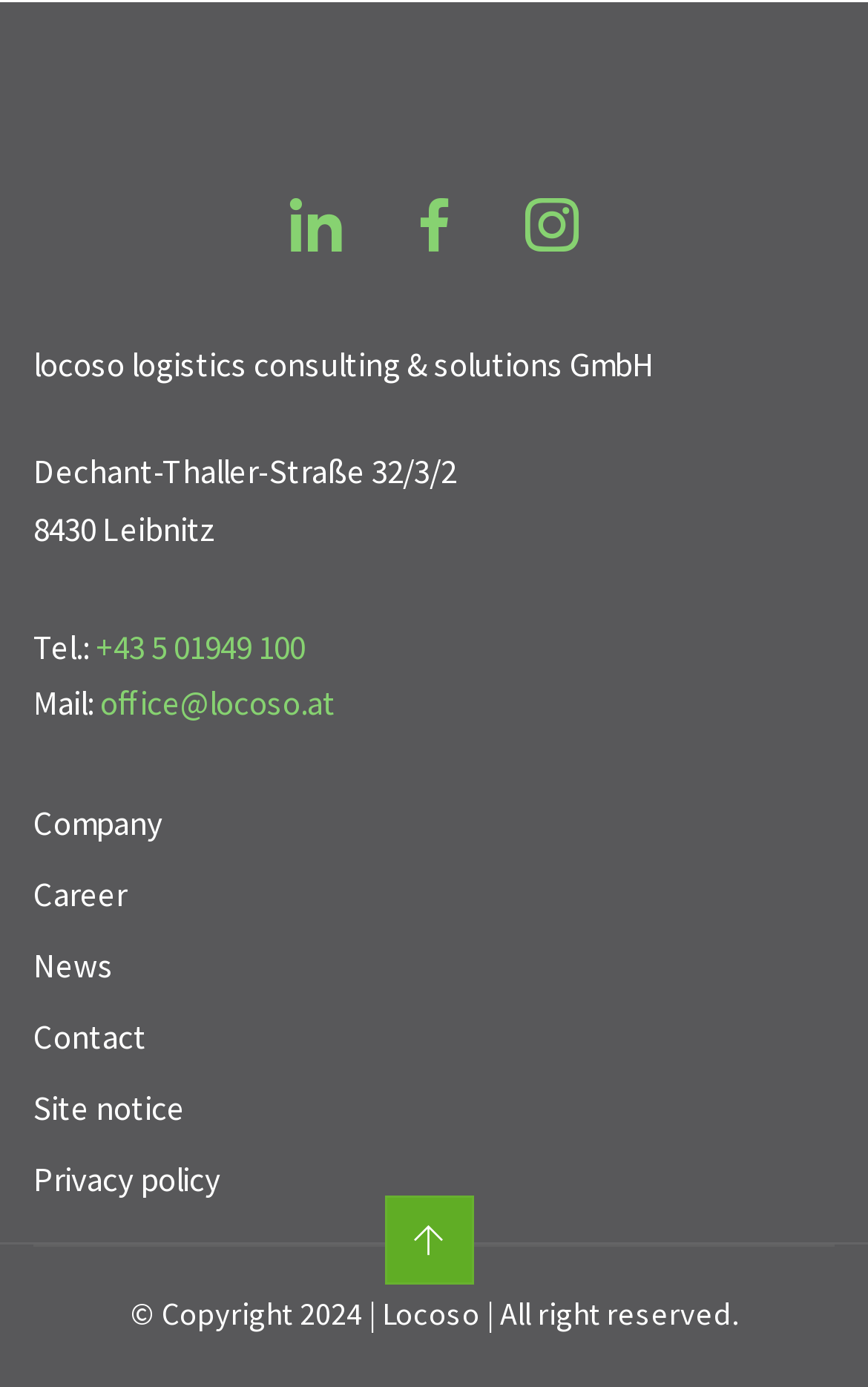Please provide a detailed answer to the question below by examining the image:
What is the copyright year?

The copyright year can be found at the bottom of the webpage, in the footer section. The text '© Copyright 2024 |' is displayed, indicating that the copyright year is 2024.